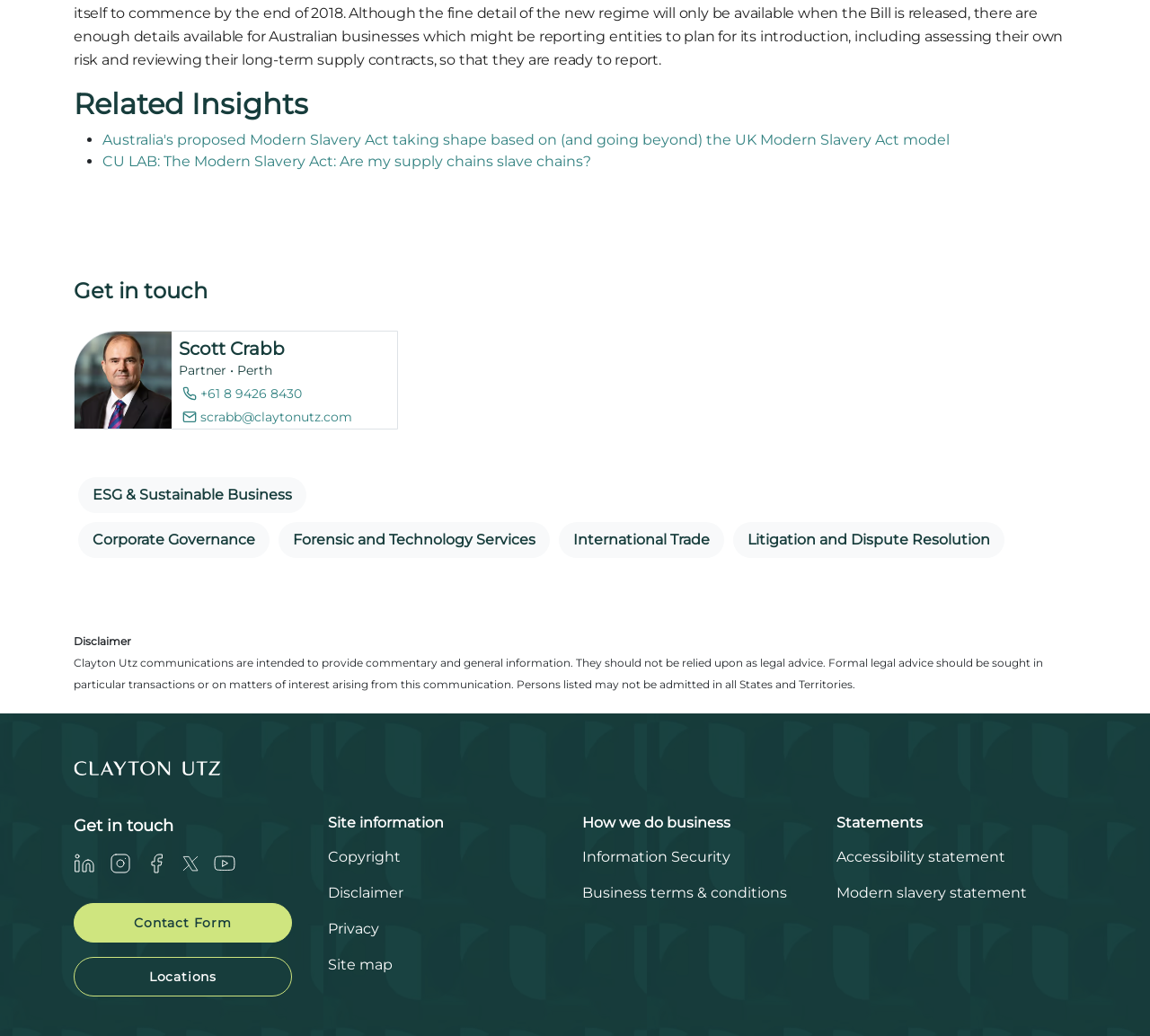Locate the coordinates of the bounding box for the clickable region that fulfills this instruction: "Click on 'Australia's proposed Modern Slavery Act taking shape based on (and going beyond) the UK Modern Slavery Act model'".

[0.089, 0.127, 0.826, 0.143]